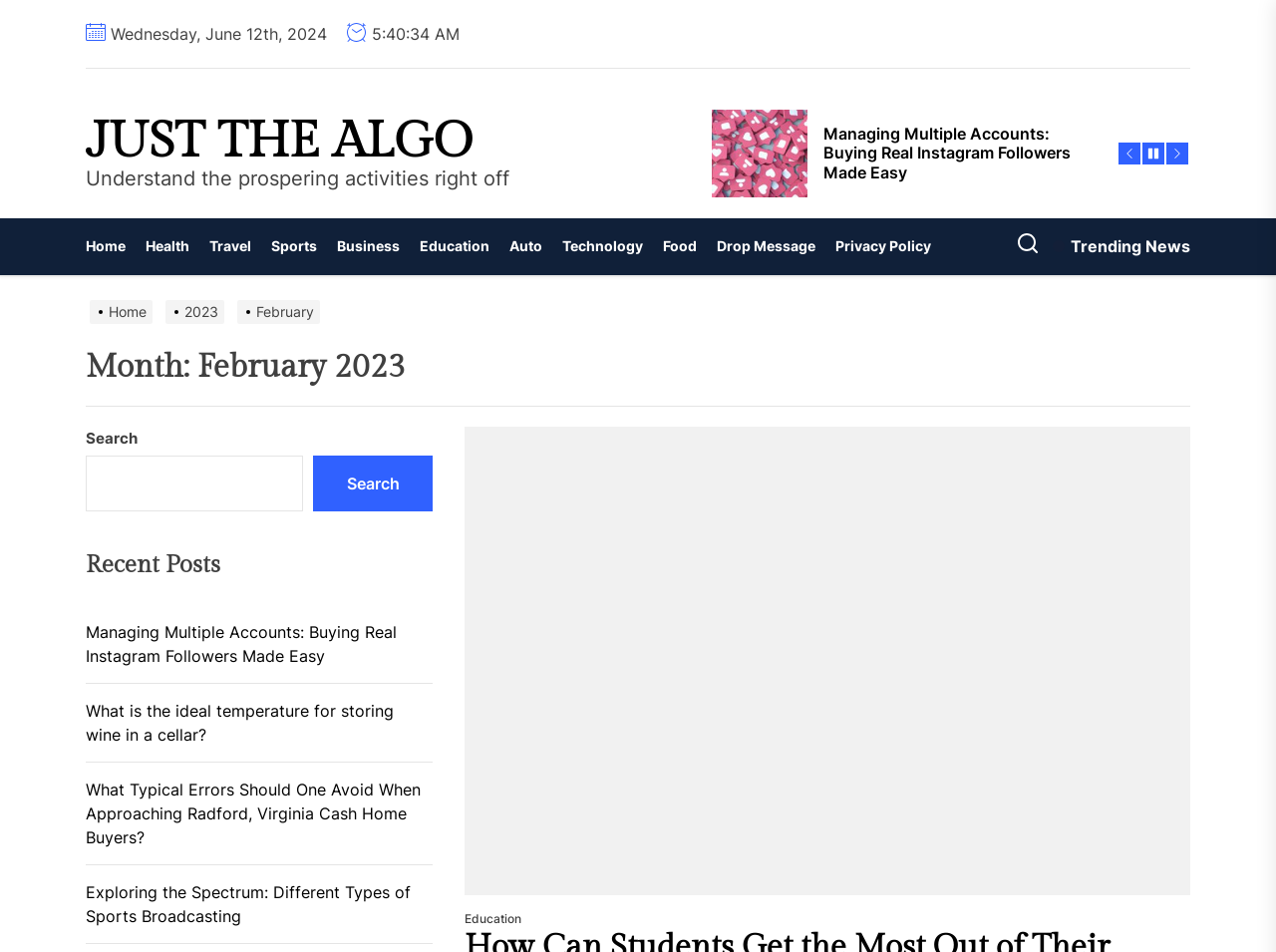Find the bounding box of the web element that fits this description: "Privacy Policy".

[0.647, 0.229, 0.738, 0.289]